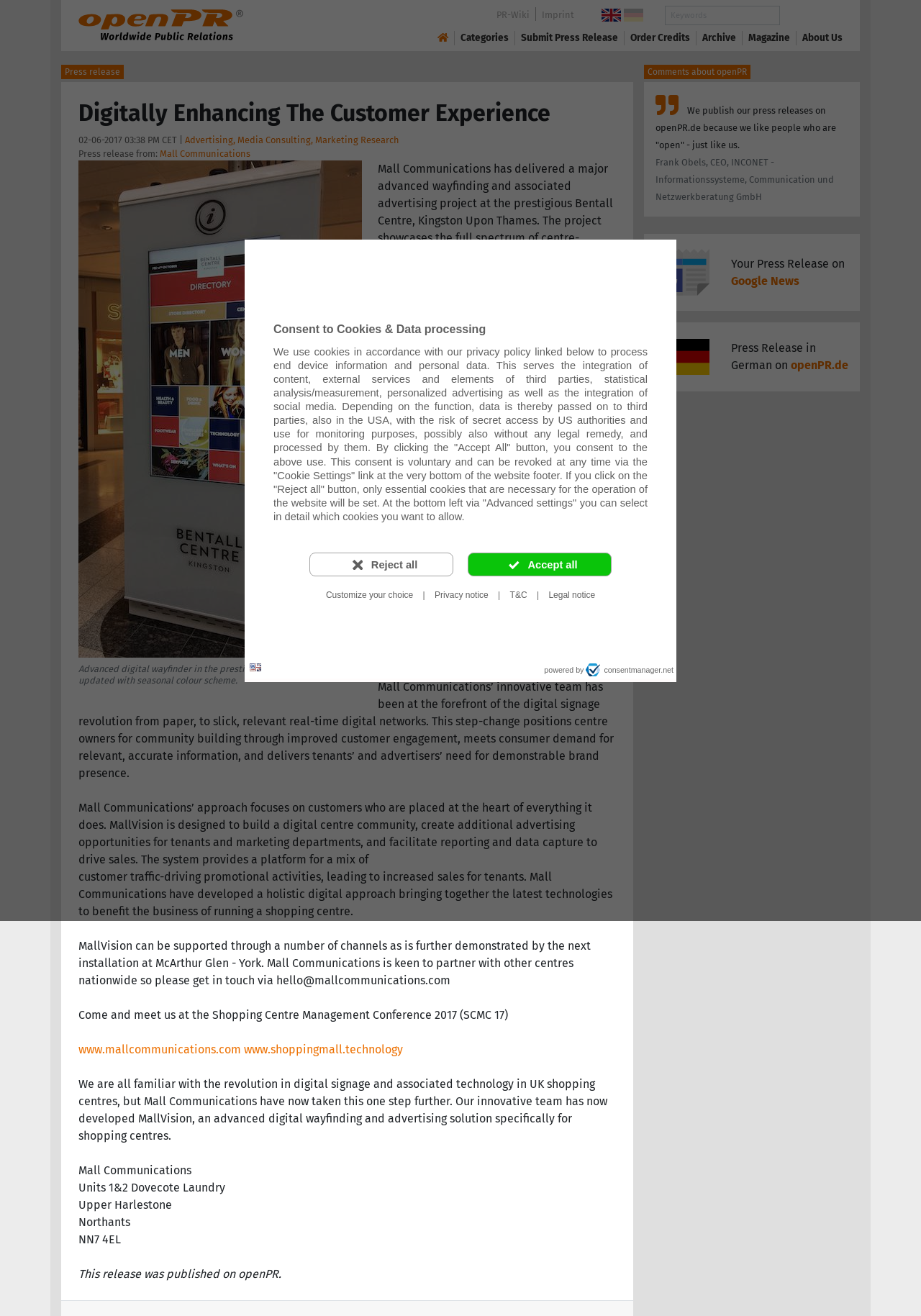What is the website of Mall Communications?
Respond to the question with a single word or phrase according to the image.

www.mallcommunications.com